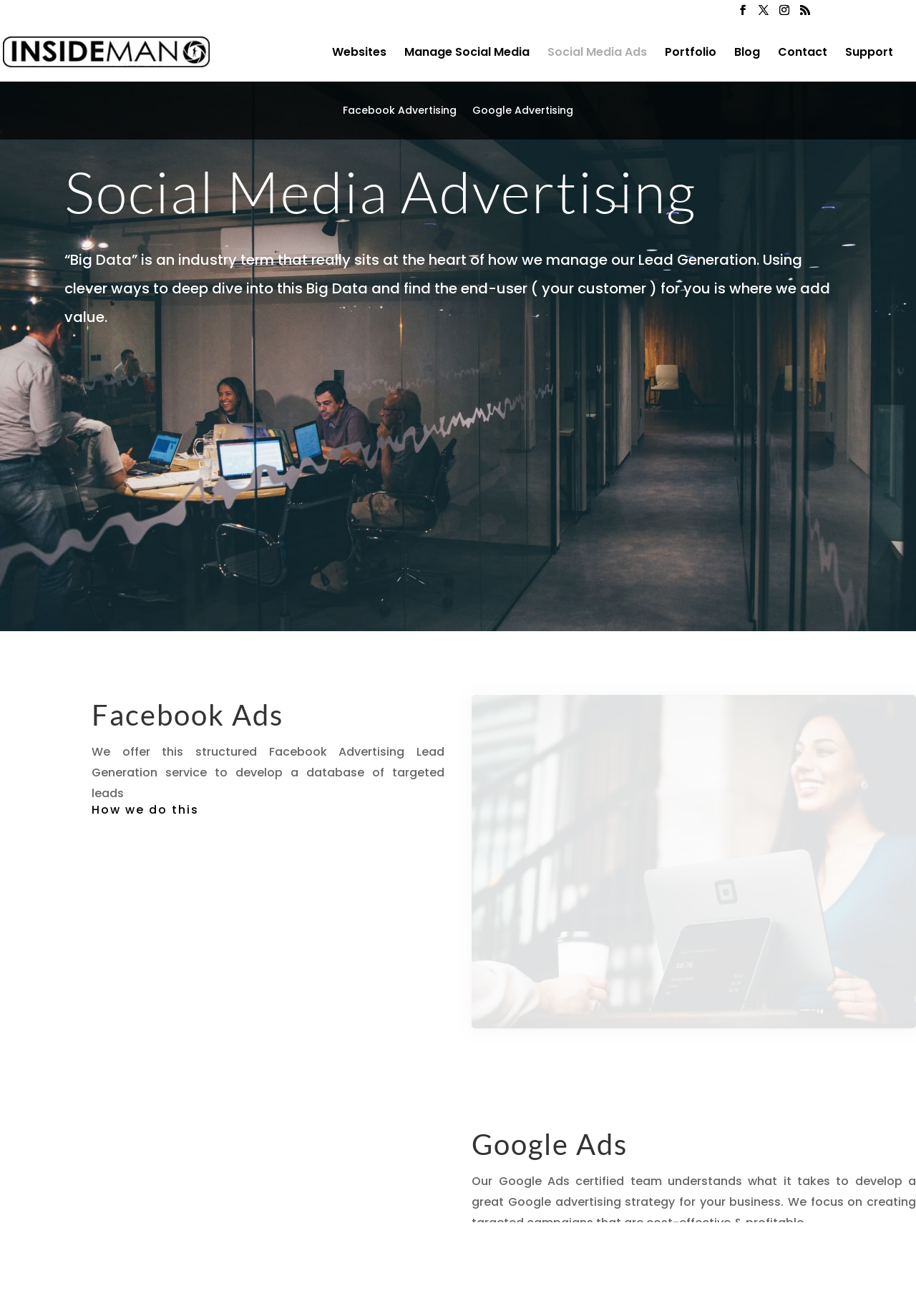Elaborate on the webpage's design and content in a detailed caption.

The webpage is about Social Media Advertising, specifically highlighting the services offered by Insideman. At the top right corner, there are four social media links represented by icons. Below them, there is a logo of Insideman accompanied by a link with the same name. 

On the top navigation bar, there are seven links: Websites, Manage Social Media, Social Media Ads, Portfolio, Blog, Contact, and Support, arranged from left to right. 

The main content of the page is divided into three sections. The first section has a heading "Social Media Advertising" and a paragraph of text explaining how Insideman manages Lead Generation using "Big Data". 

The second section is about Facebook Ads, with a heading "Facebook Ads" and a paragraph describing the Facebook Advertising Lead Generation service offered by Insideman. Below this section, there is a heading "How we do this" accompanied by an image that takes up the right half of the page.

The third section is about Google Ads, with a heading "Google Ads" and a paragraph explaining the Google advertising strategy offered by Insideman. Below this section, there is another heading "How we do this". 

Additionally, there are two links "Facebook Advertising" and "Google Advertising" placed between the navigation bar and the main content, slightly to the right of the center.